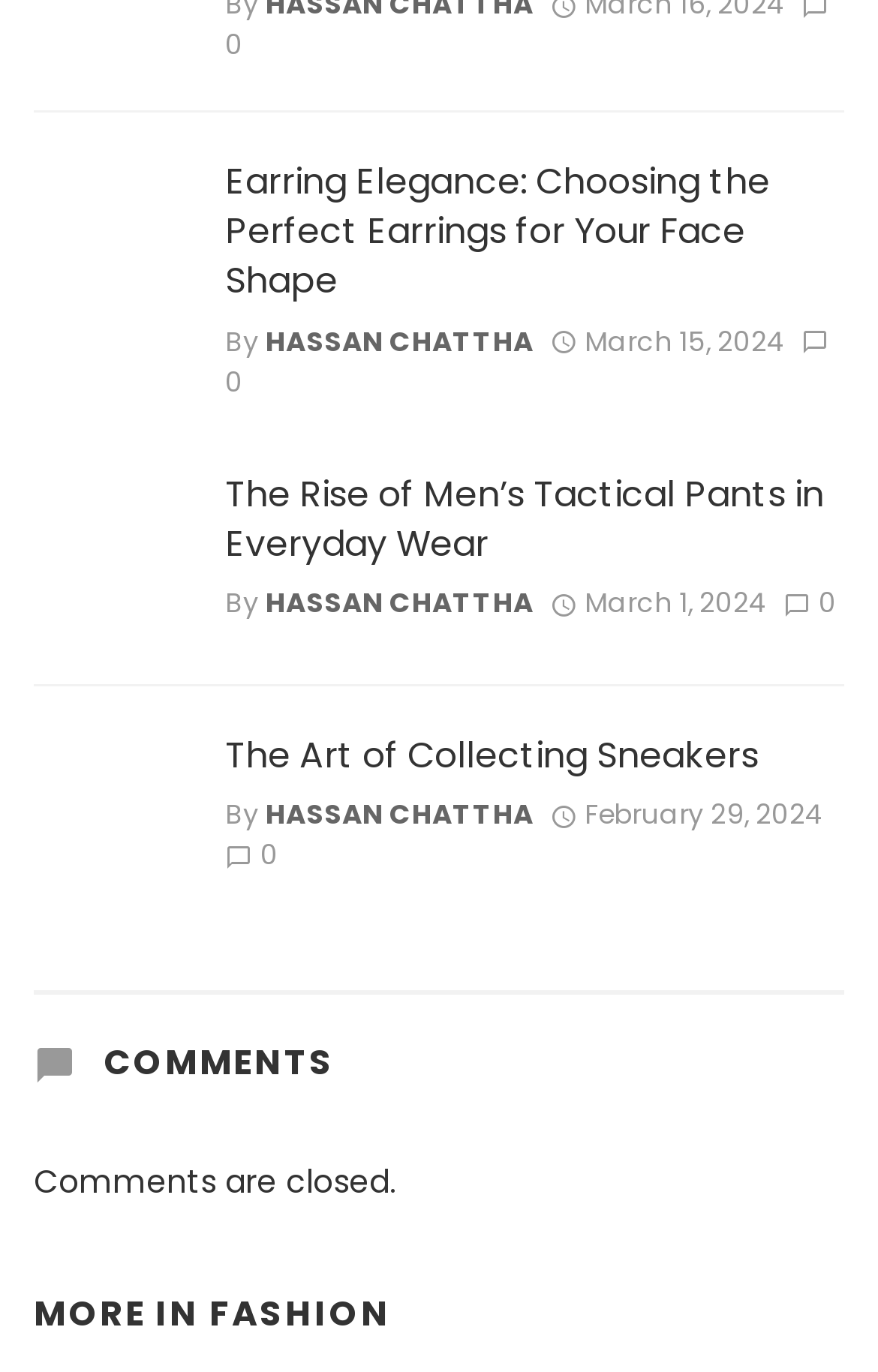Using the element description Real-Time Payment Systems: Transforming Banking, predict the bounding box coordinates for the UI element. Provide the coordinates in (top-left x, top-left y, bottom-right x, bottom-right y) format with values ranging from 0 to 1.

None